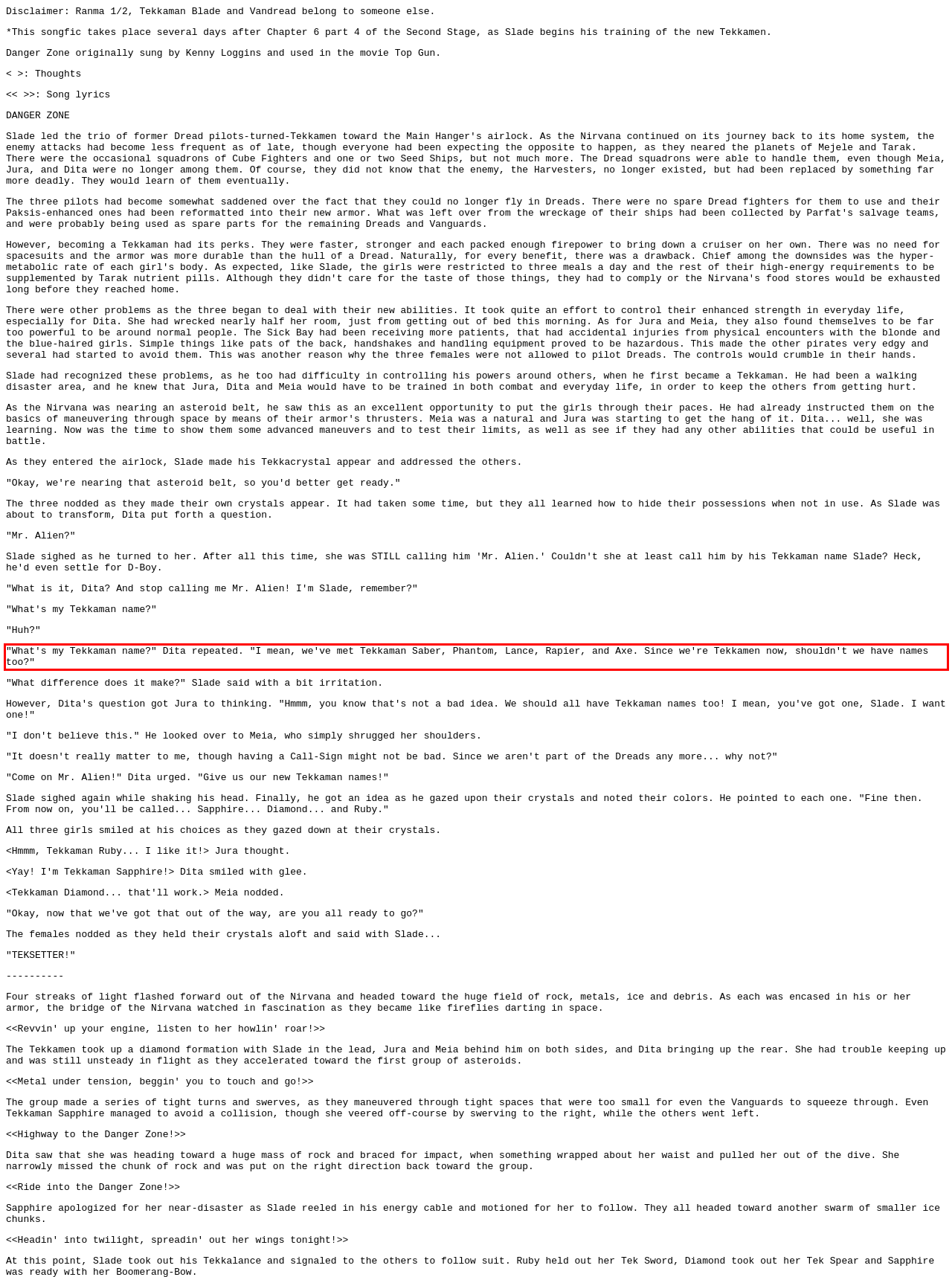Please analyze the provided webpage screenshot and perform OCR to extract the text content from the red rectangle bounding box.

"What's my Tekkaman name?" Dita repeated. "I mean, we've met Tekkaman Saber, Phantom, Lance, Rapier, and Axe. Since we're Tekkamen now, shouldn't we have names too?"